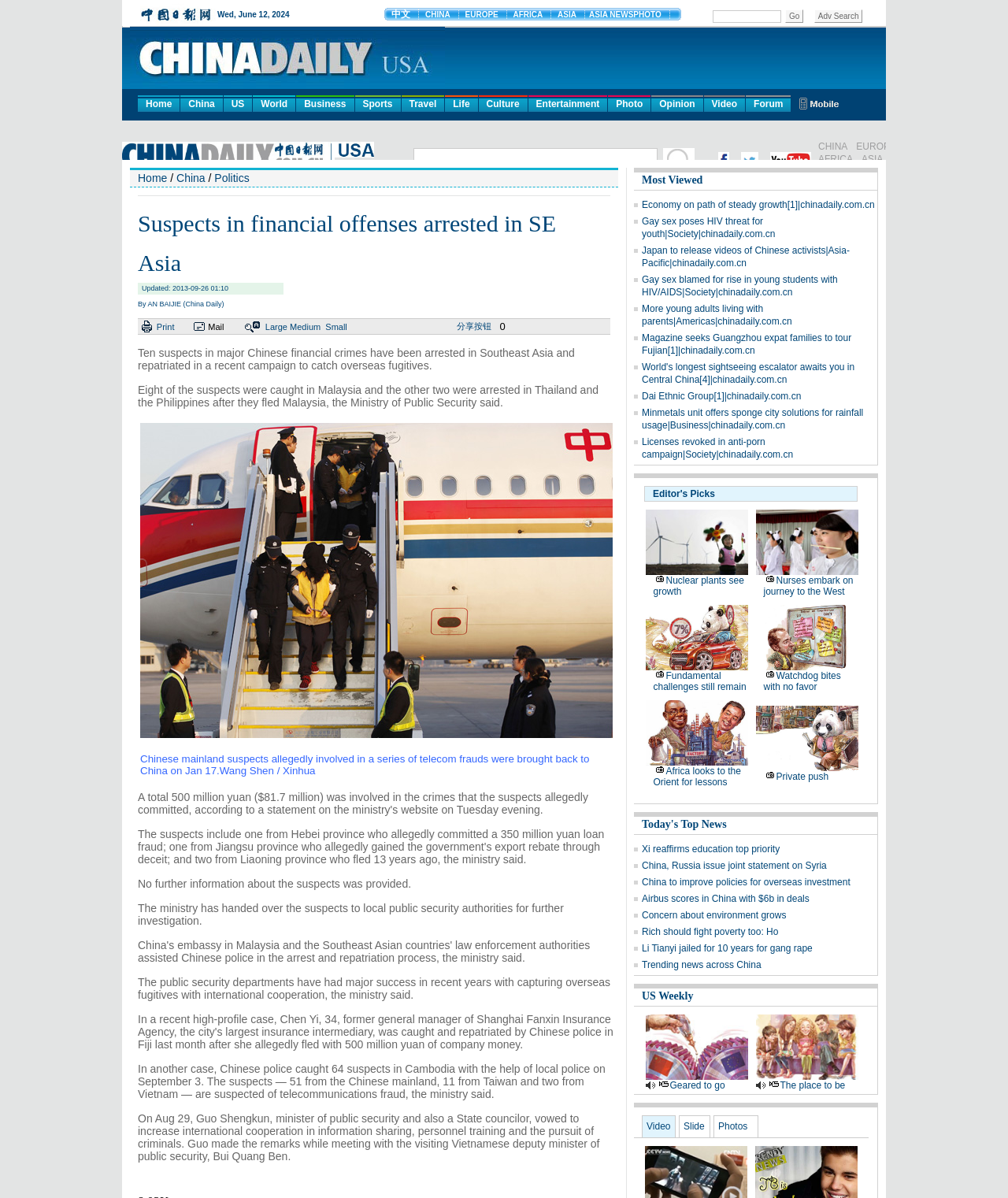Determine the bounding box coordinates of the clickable region to carry out the instruction: "Click on the 'Most Viewed' heading".

[0.629, 0.144, 0.87, 0.159]